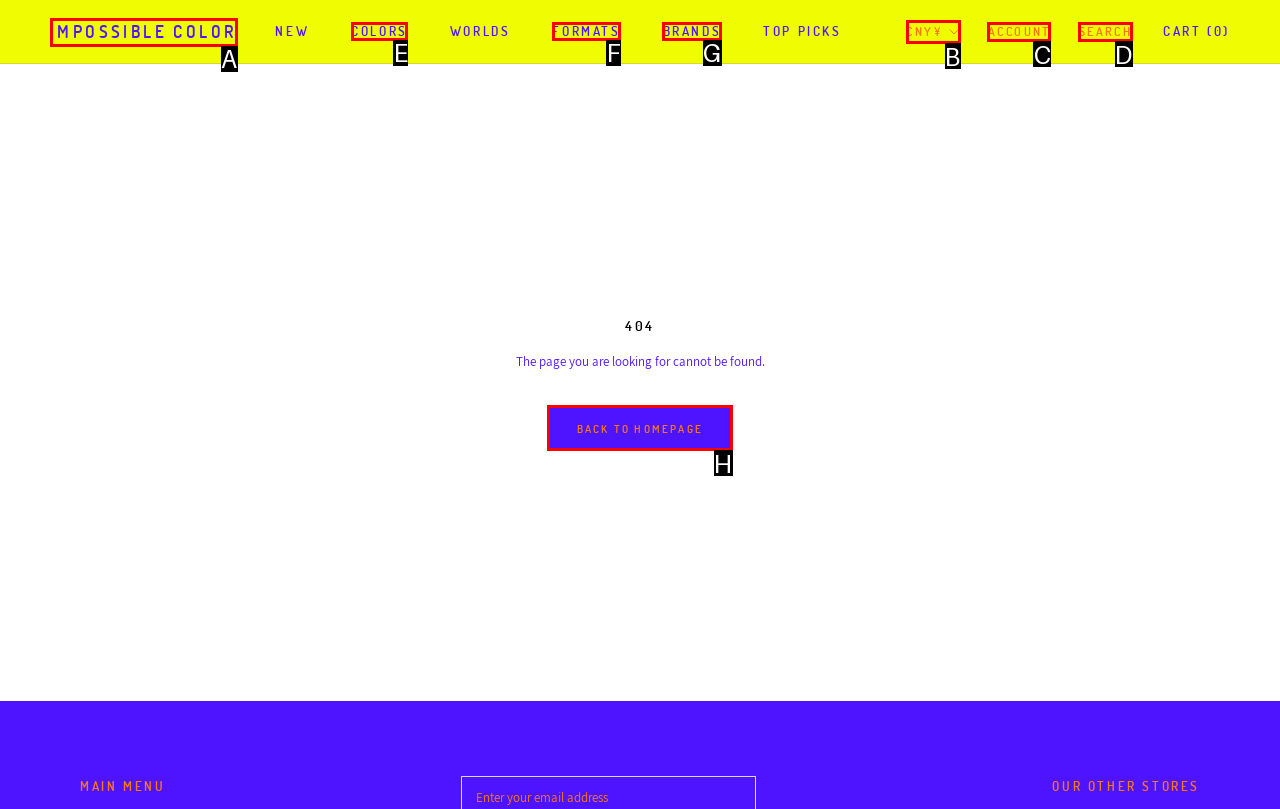For the task: select CNY¥ currency, specify the letter of the option that should be clicked. Answer with the letter only.

B